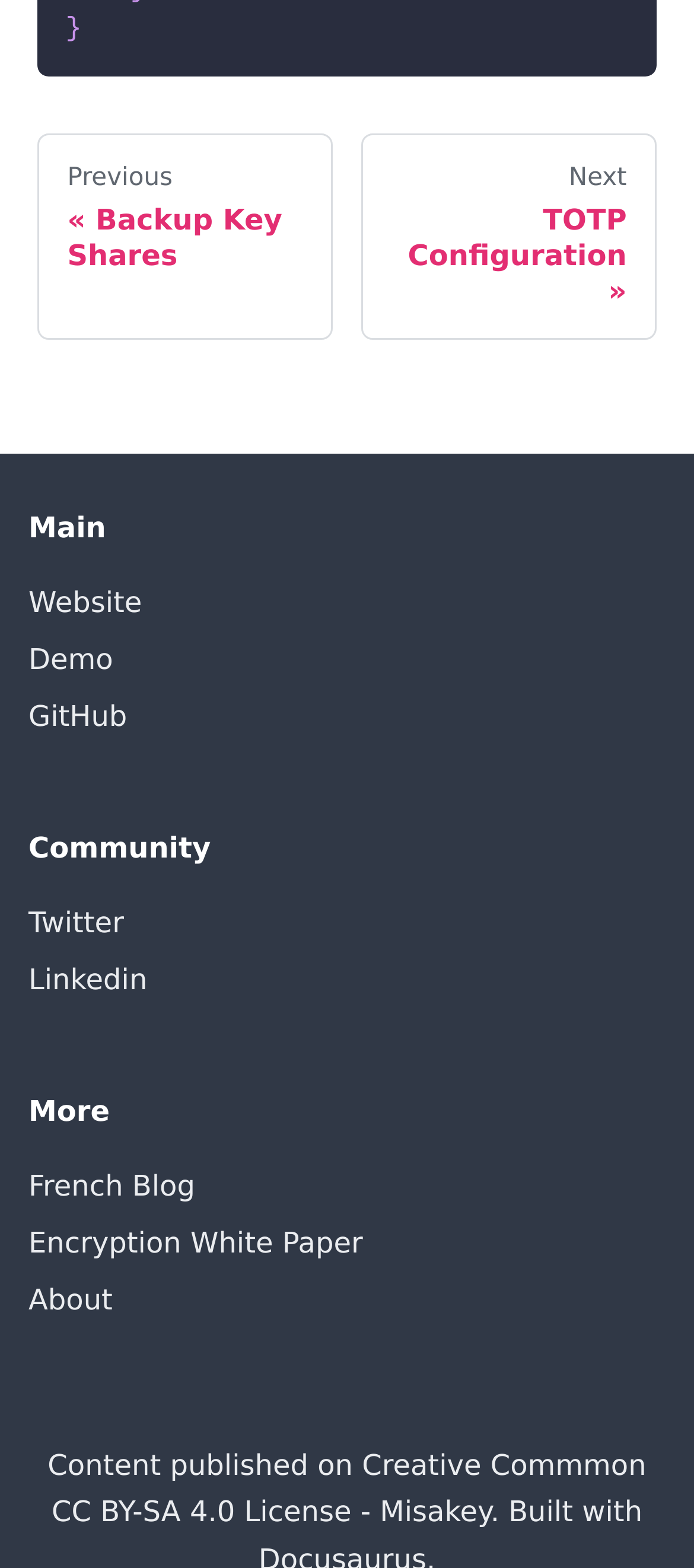How many navigation links are there?
Please use the image to provide an in-depth answer to the question.

I counted the number of links in the navigation section, which are 'Previous « Backup Key Shares' and 'Next TOTP Configuration »', so there are 2 navigation links.